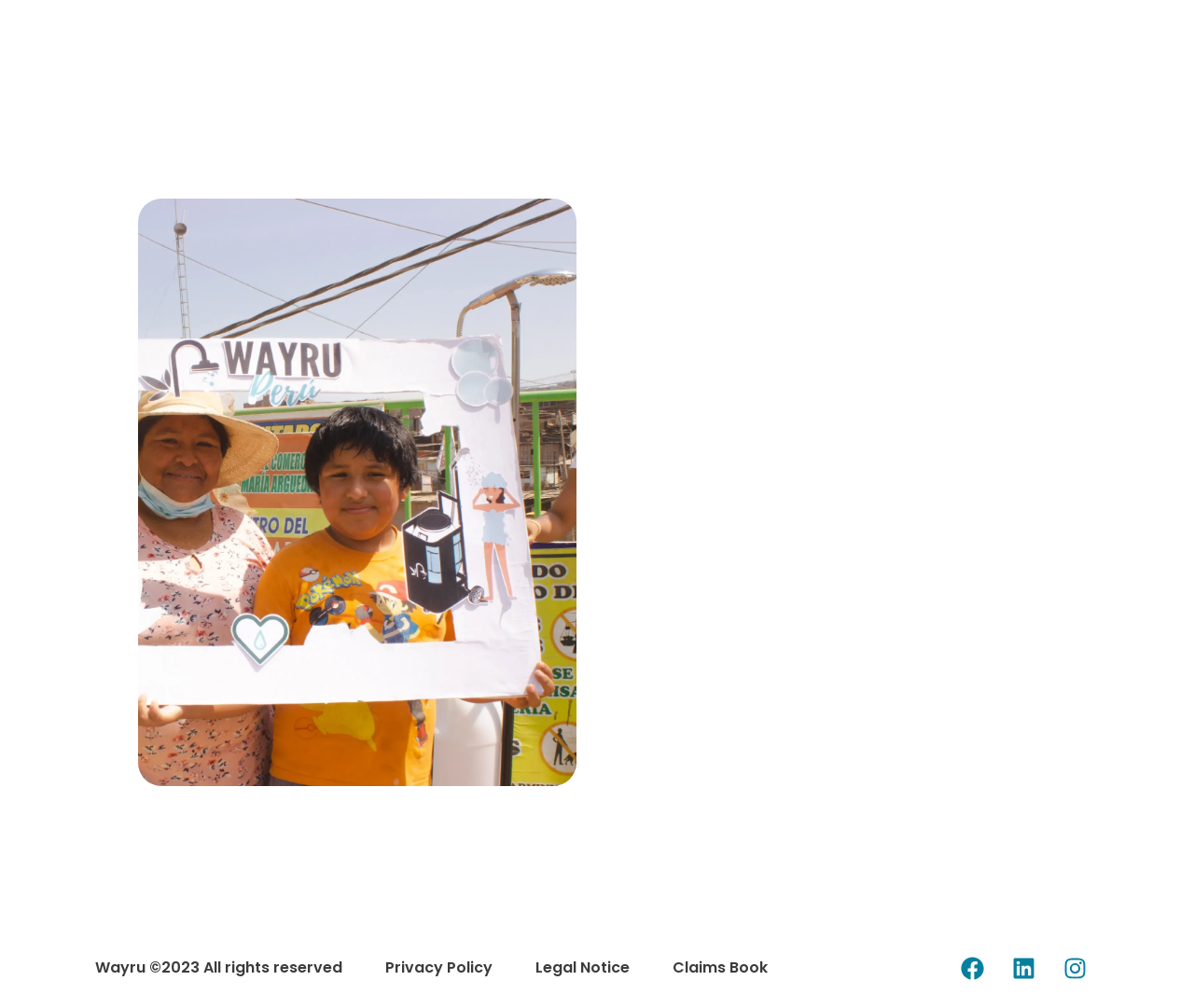Answer the question with a single word or phrase: 
How many social media links are there?

3